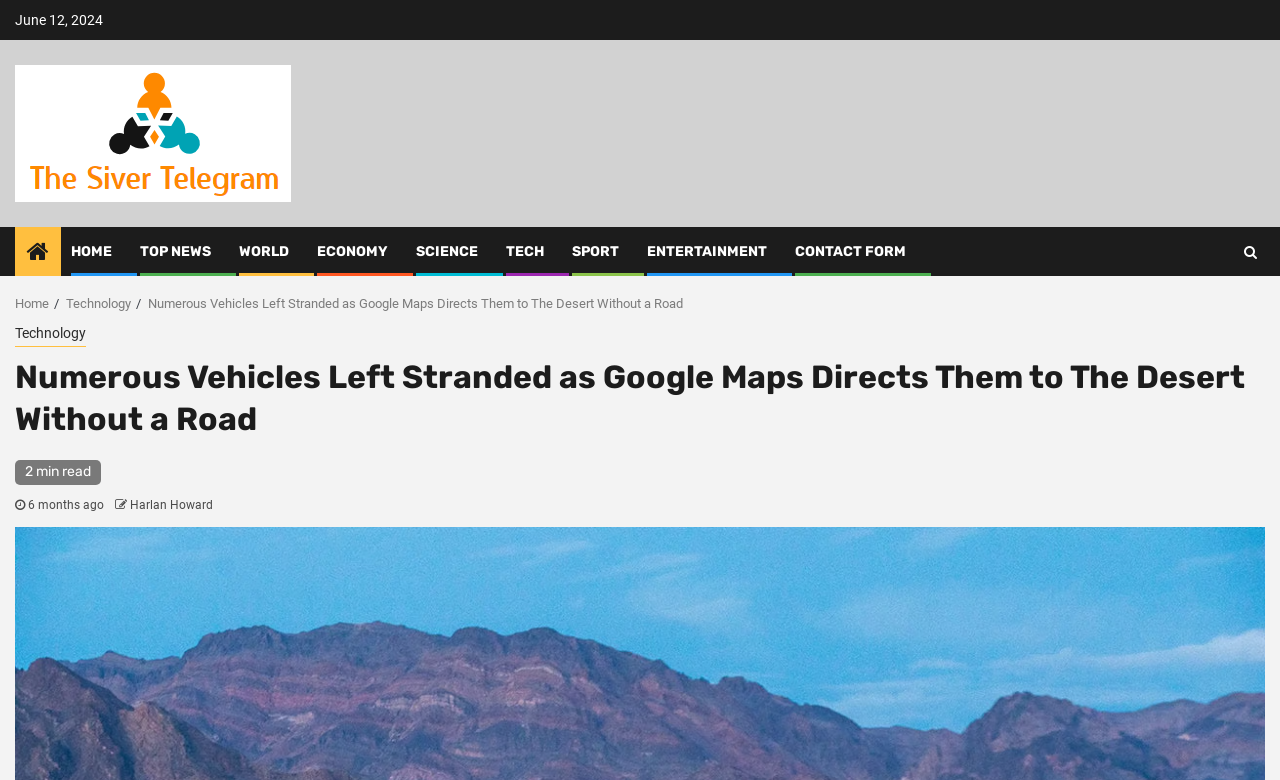Answer the question in one word or a short phrase:
What is the category of the article?

Technology